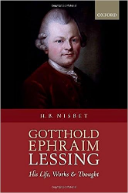What is the publisher of the book?
Utilize the information in the image to give a detailed answer to the question.

The question asks about the publisher of the book, and according to the caption, the book is published by Oxford, which is a well-known publisher of academic books.